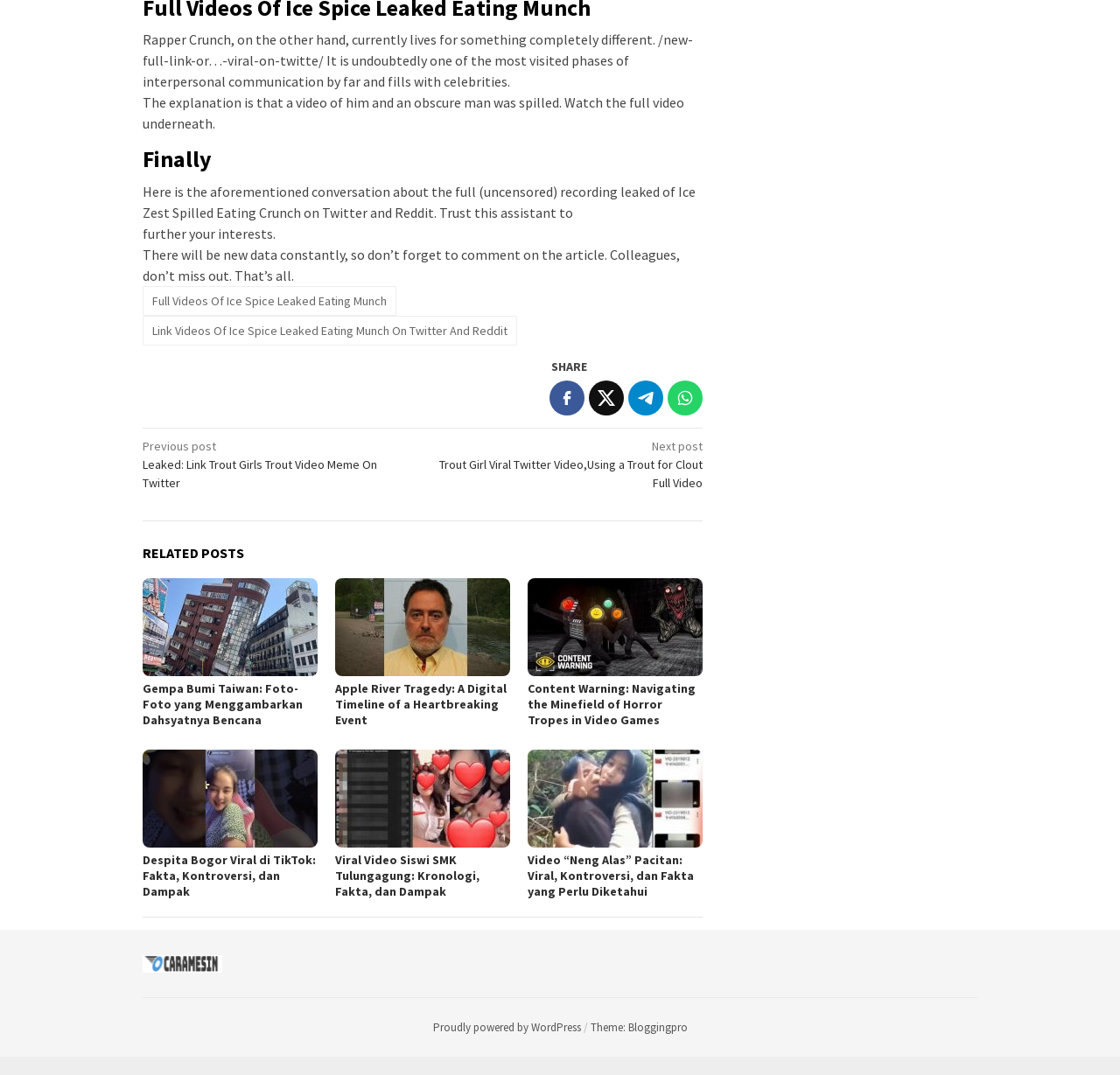How many related posts are there?
Refer to the screenshot and deliver a thorough answer to the question presented.

The number of related posts can be determined by counting the link elements under the 'RELATED POSTS' heading. There are 5 link elements, each corresponding to a related post.